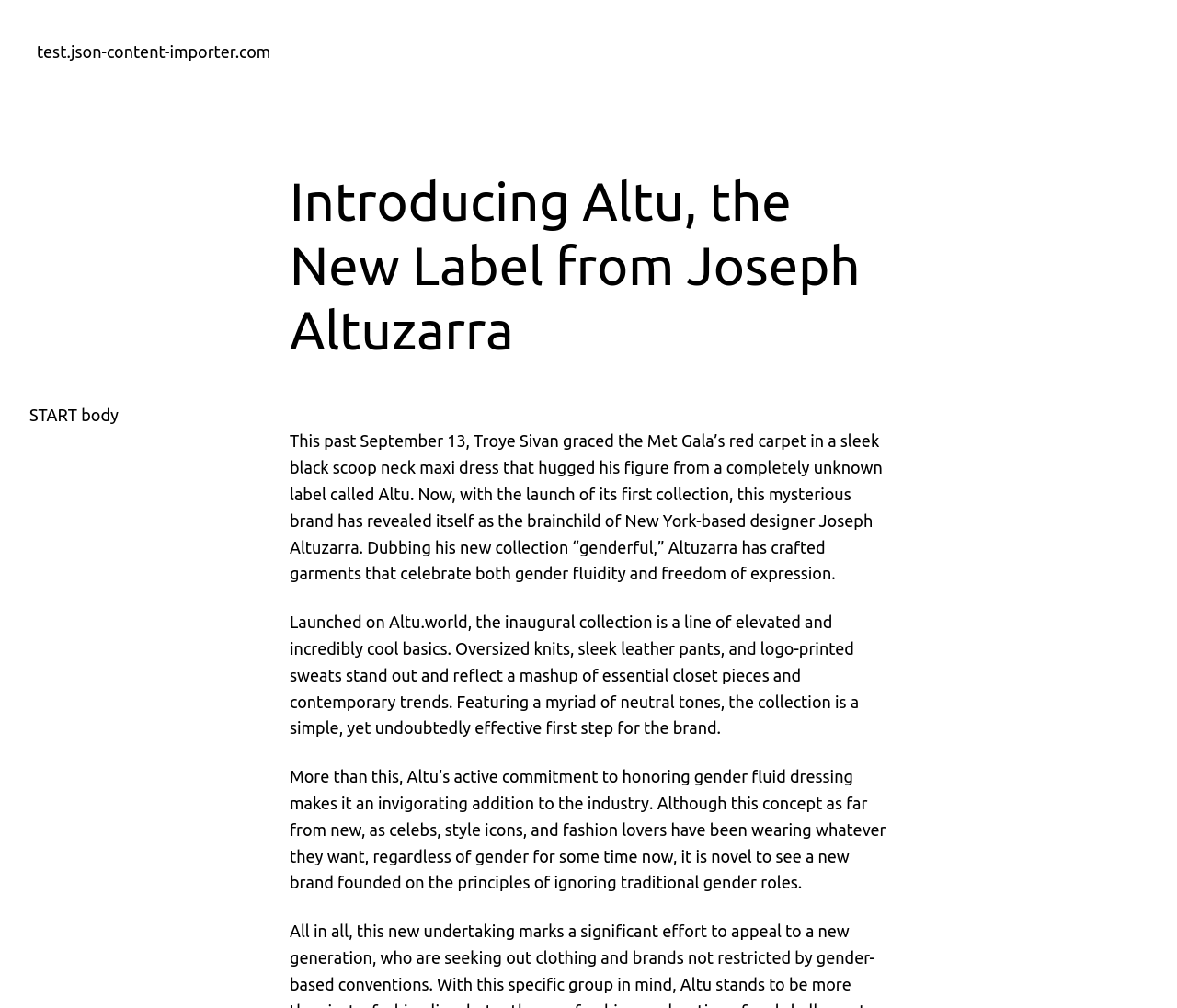Your task is to find and give the main heading text of the webpage.

Introducing Altu, the New Label from Joseph Altuzarra